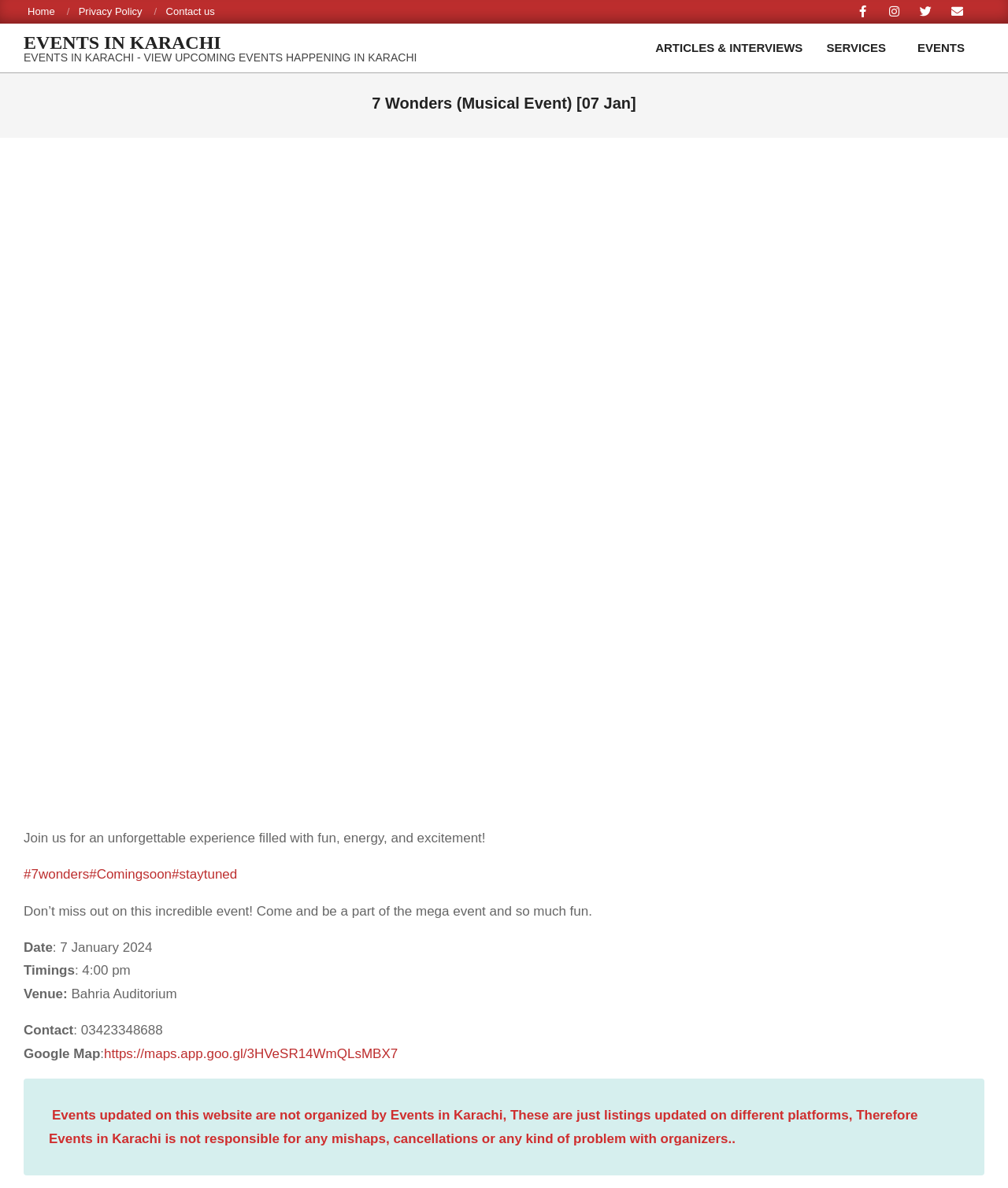What is the date of the event?
Answer the question with detailed information derived from the image.

The date of the event can be found in the static text element ': 7 January 2024' which is located below the 'Date' label. This information is provided in the event details section of the webpage.